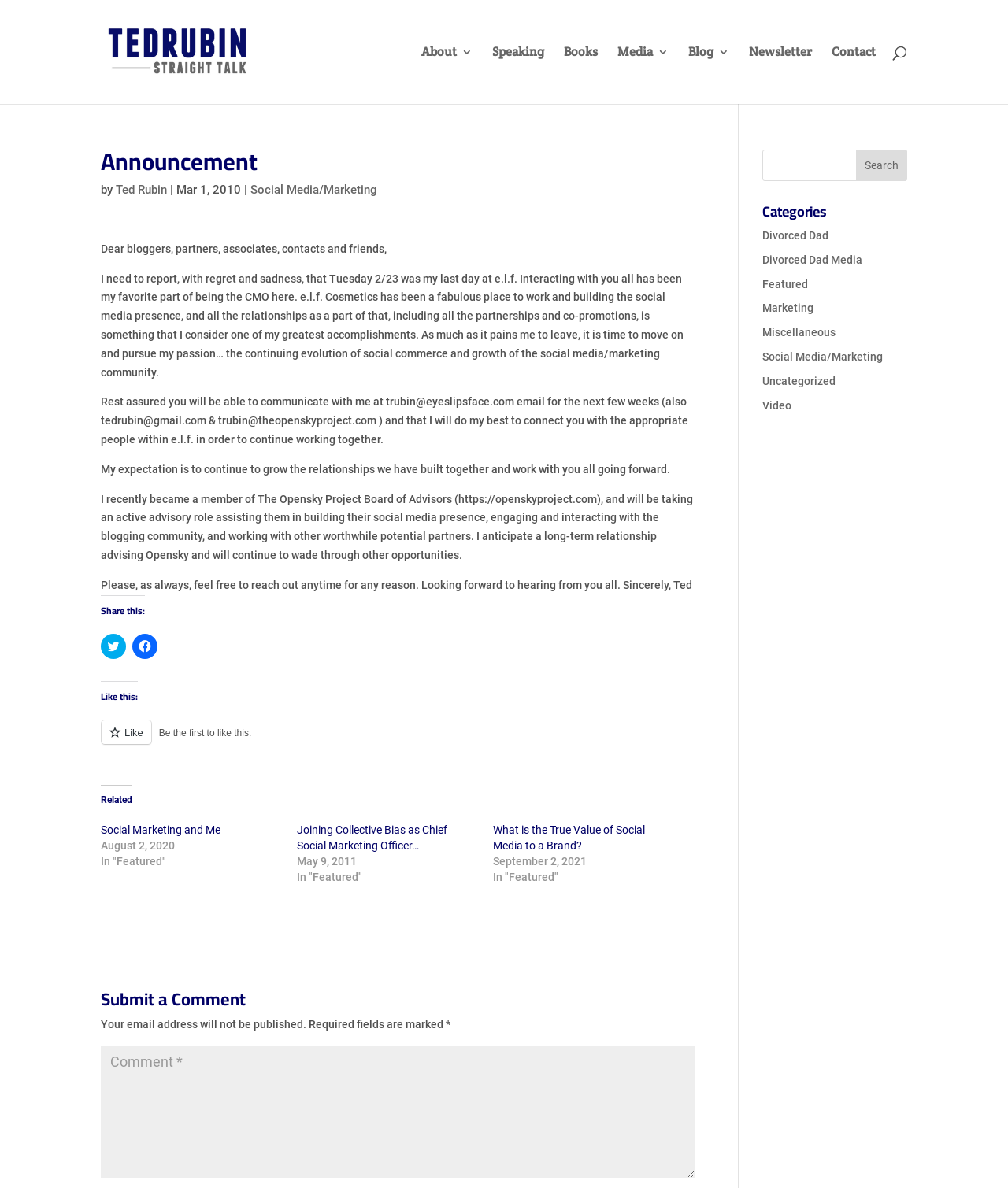Based on the image, provide a detailed response to the question:
What is the author's profession?

Based on the webpage, the author's profession is a keynote speaker, which is evident from the title 'Ted Rubin, Professional Keynote Speaker, #RonR' at the top of the page.